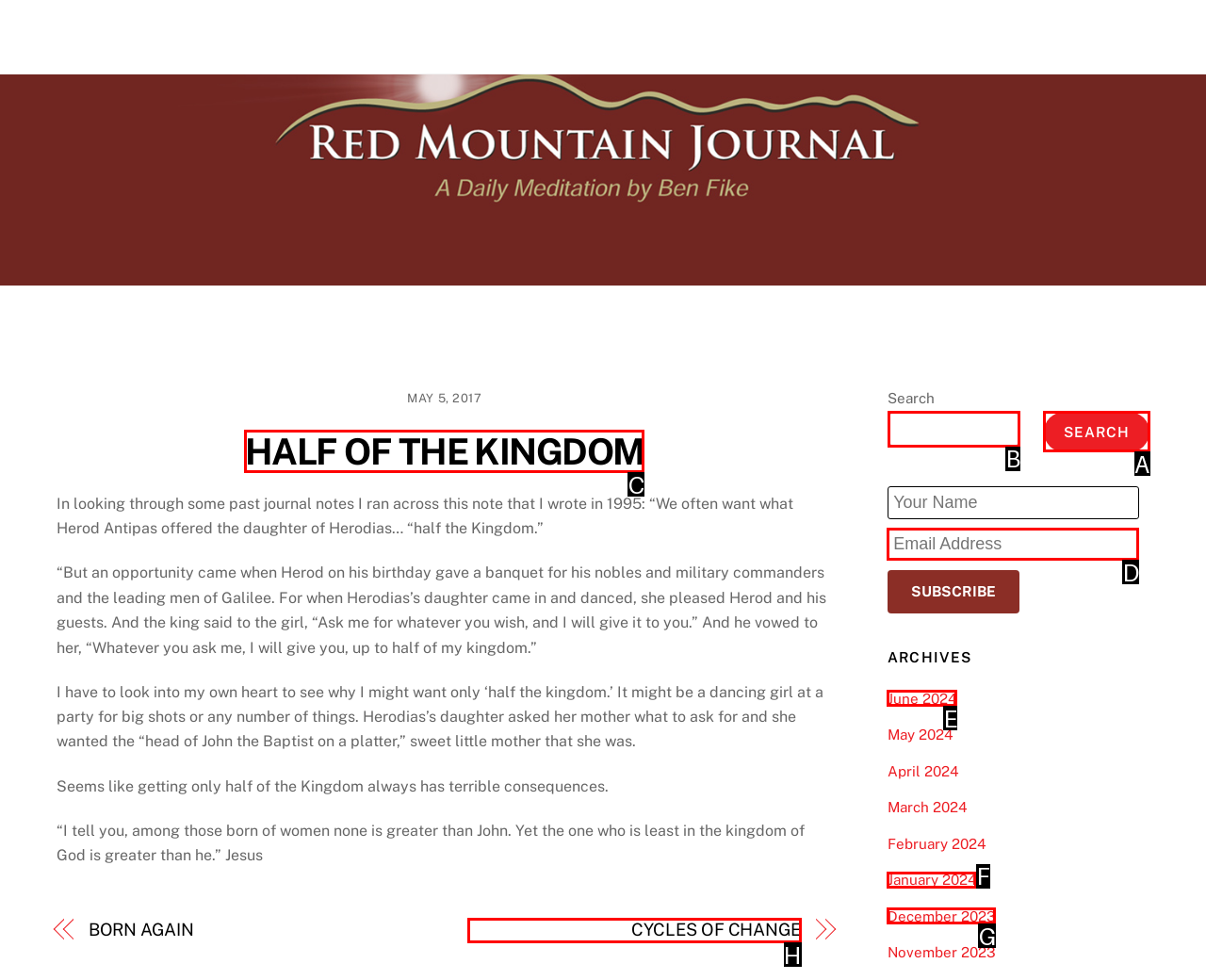Which option should be clicked to execute the task: Click on the 'people' link?
Reply with the letter of the chosen option.

None